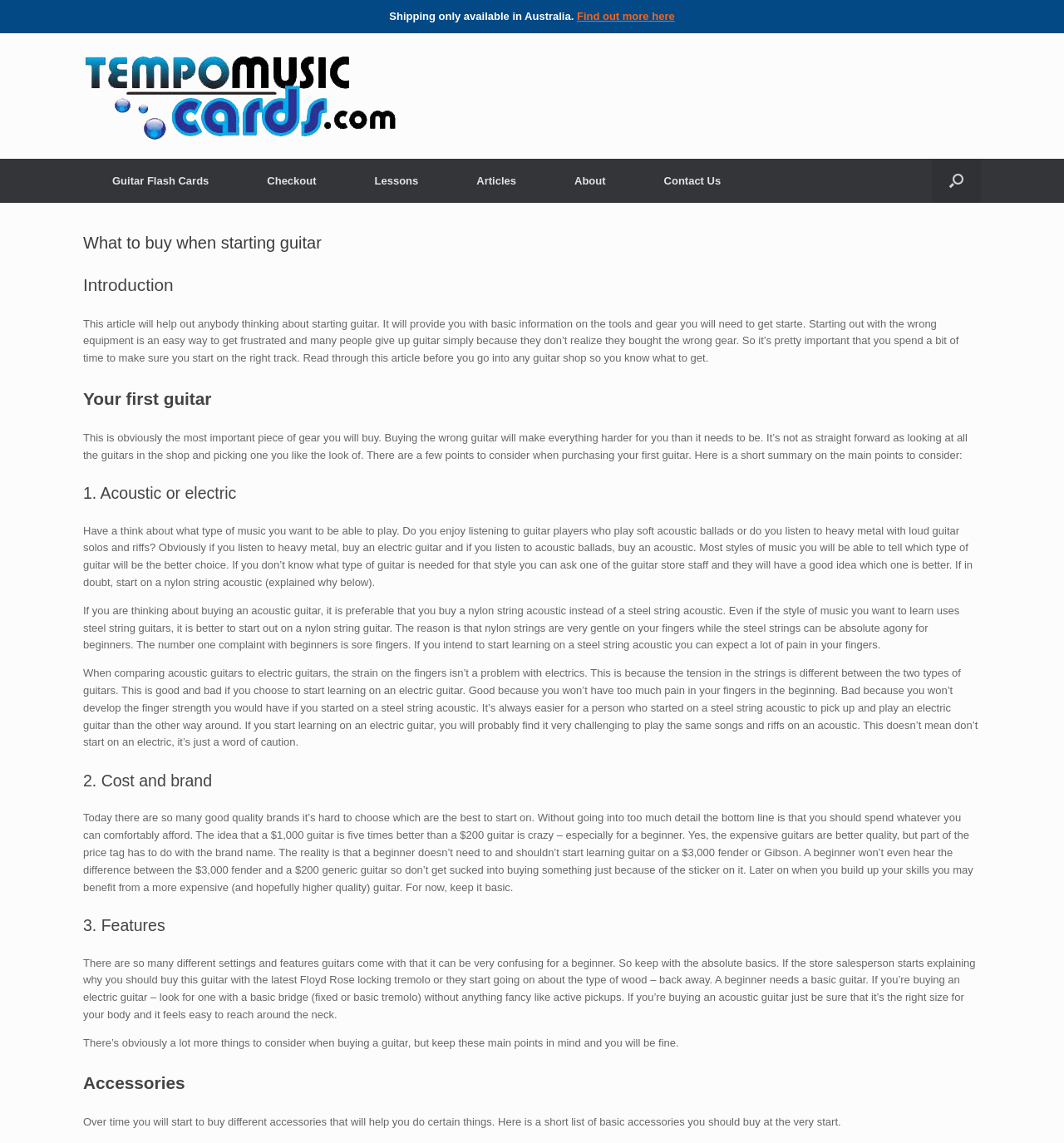Pinpoint the bounding box coordinates of the clickable element to carry out the following instruction: "Click on Checkout."

[0.224, 0.139, 0.325, 0.177]